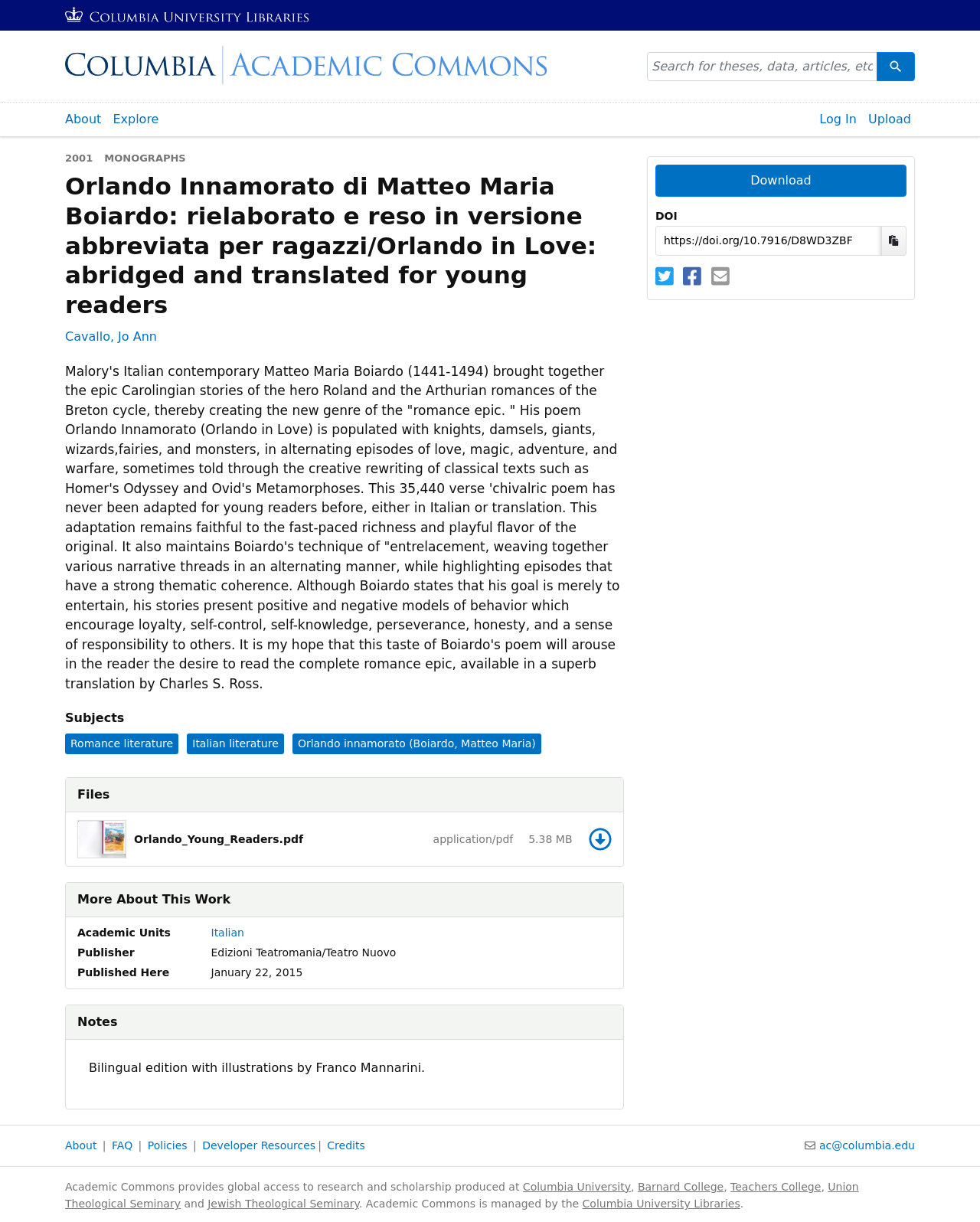Determine the bounding box coordinates for the clickable element required to fulfill the instruction: "Search for something". Provide the coordinates as four float numbers between 0 and 1, i.e., [left, top, right, bottom].

[0.66, 0.042, 0.895, 0.066]